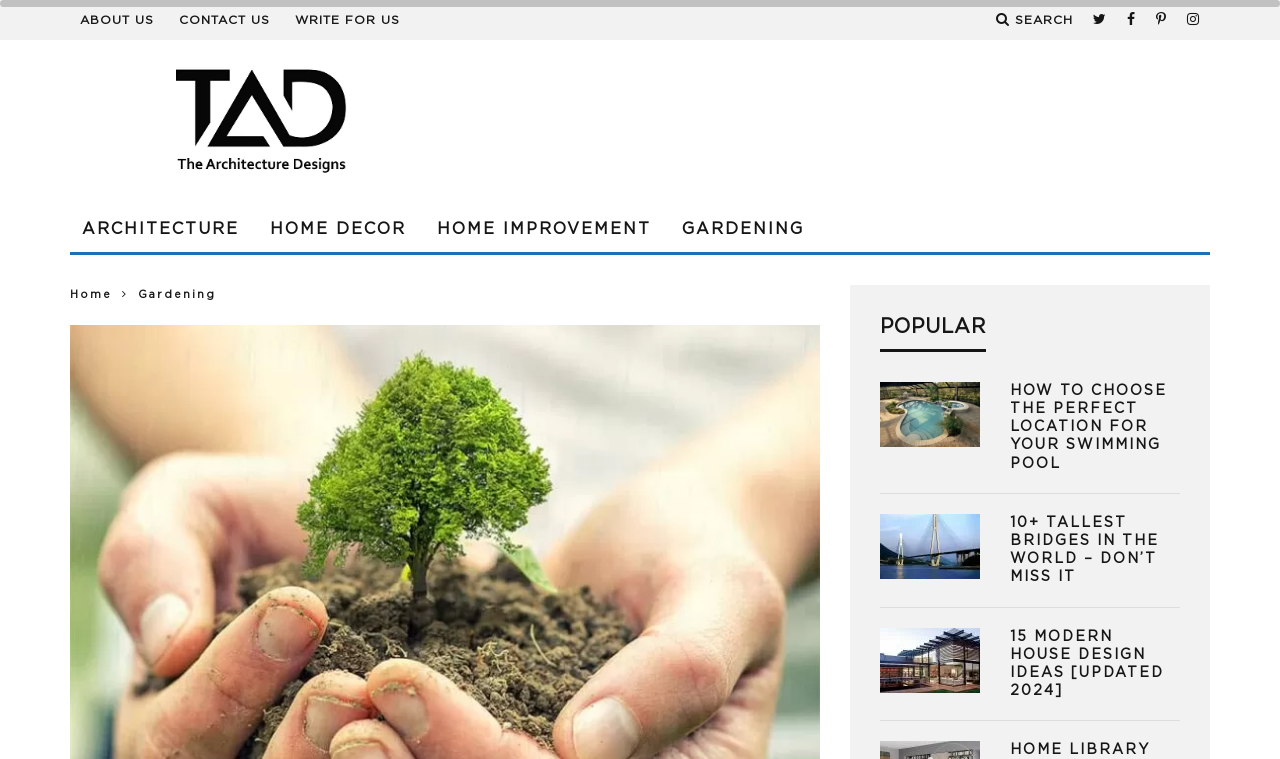Locate the bounding box coordinates of the clickable region necessary to complete the following instruction: "Learn about HOW TO CHOOSE THE PERFECT LOCATION FOR YOUR SWIMMING POOL". Provide the coordinates in the format of four float numbers between 0 and 1, i.e., [left, top, right, bottom].

[0.789, 0.503, 0.922, 0.623]